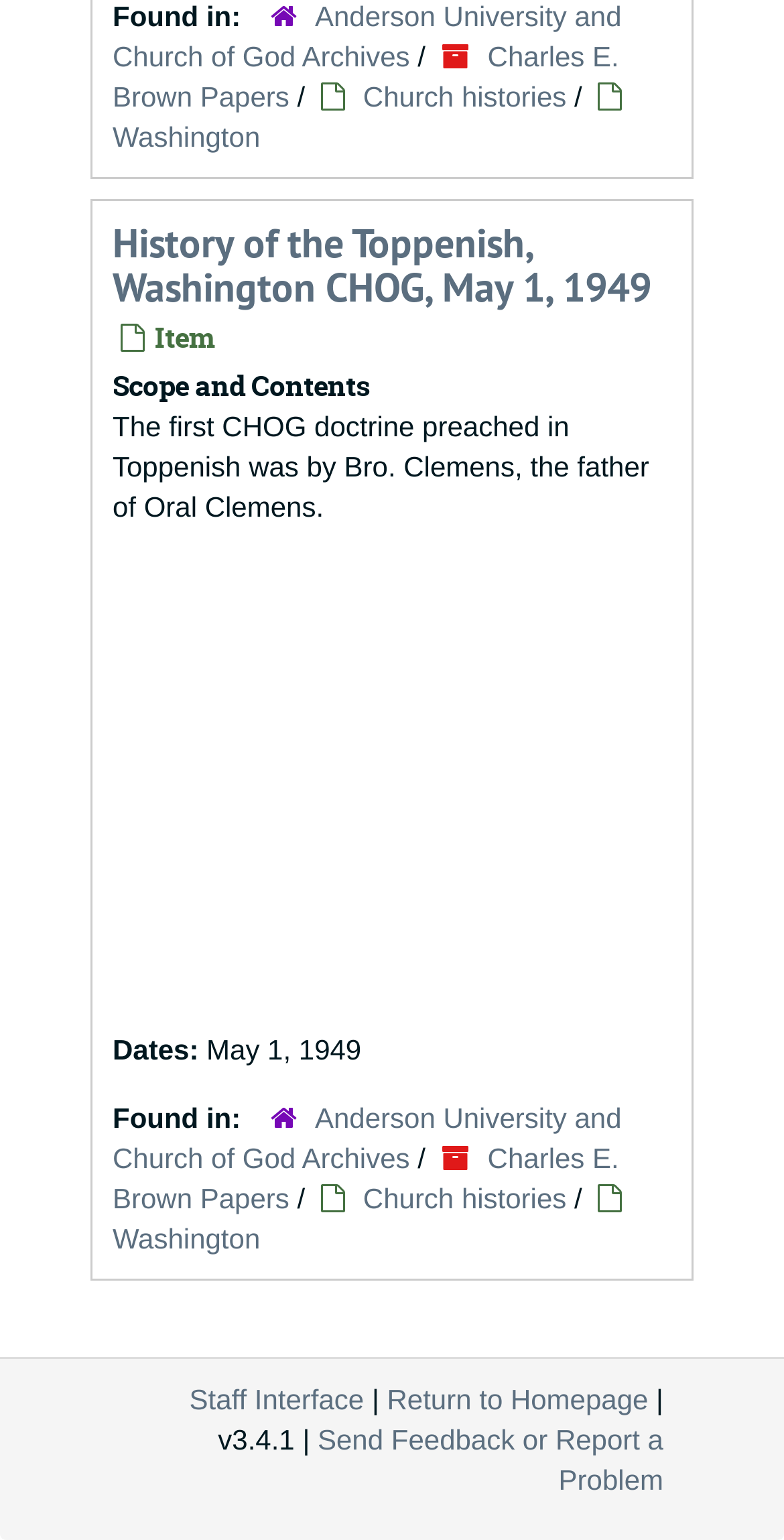Where was the first CHOG doctrine preached?
Can you give a detailed and elaborate answer to the question?

I found the location by reading the static text element with the text 'The first CHOG doctrine preached in Toppenish was by Bro. Clemens, the father of Oral Clemens.' which is located in the scope and contents section.